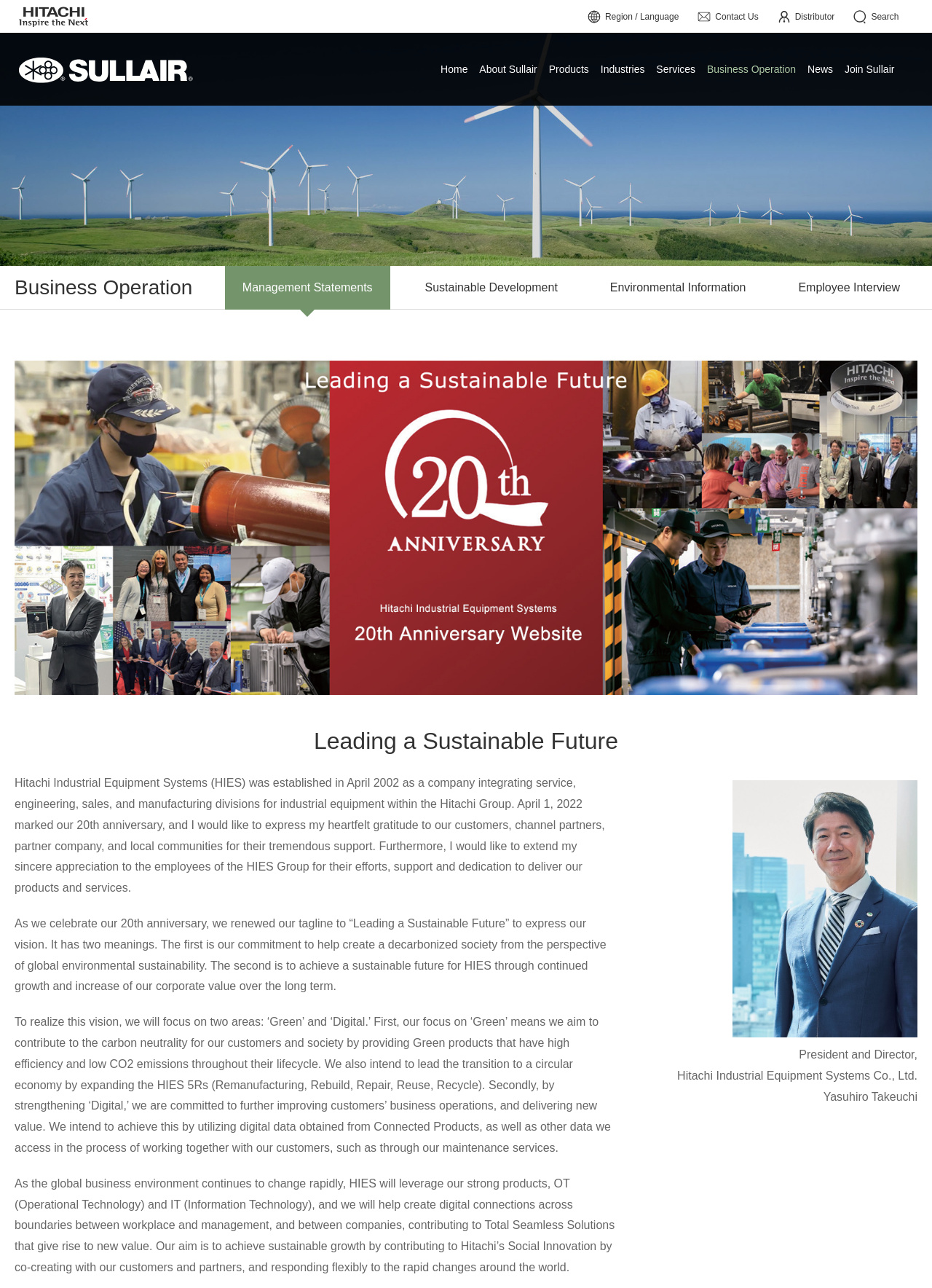Please specify the bounding box coordinates of the region to click in order to perform the following instruction: "Click on the 'Hitachi' logo".

[0.02, 0.005, 0.094, 0.021]